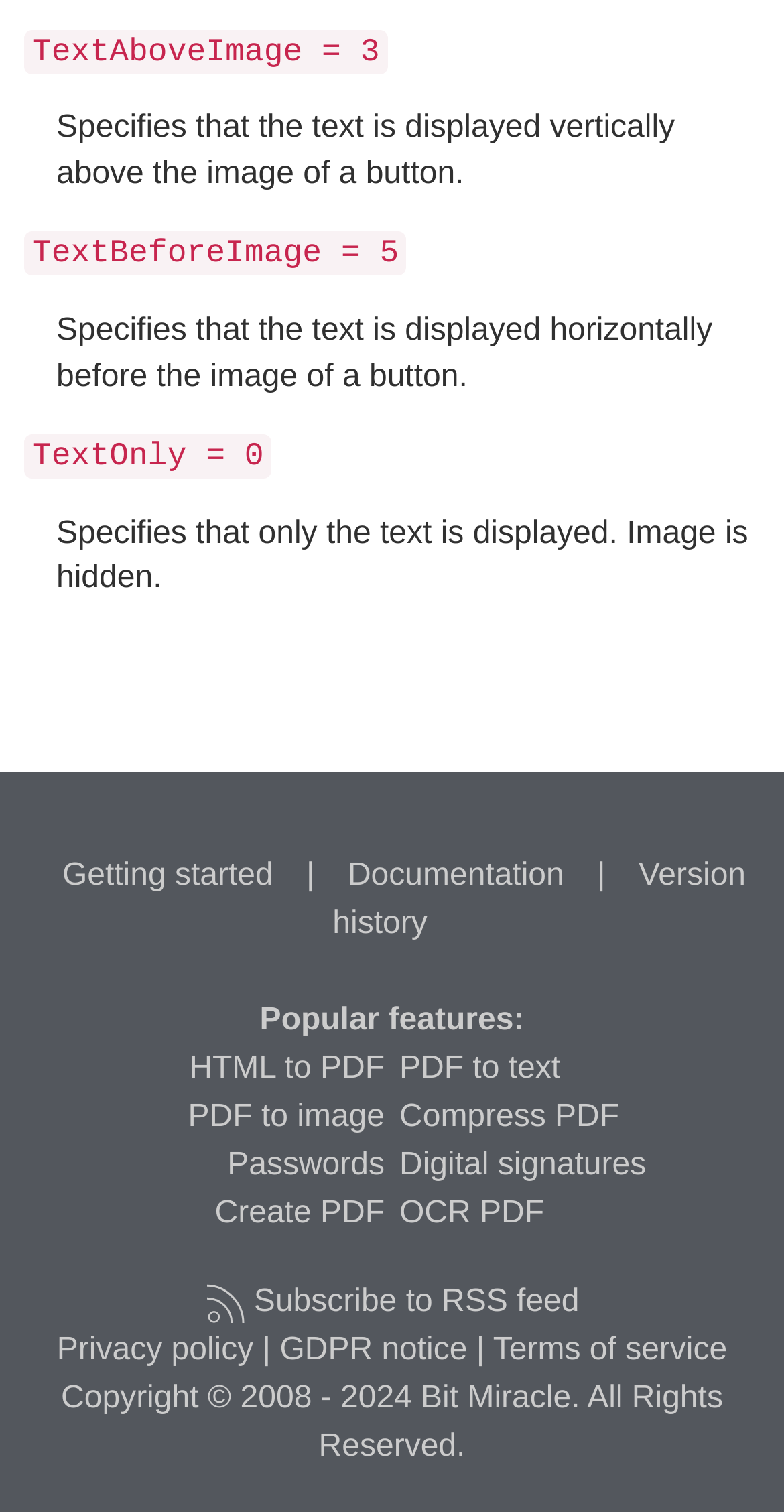Identify the bounding box coordinates of the area you need to click to perform the following instruction: "Subscribe to RSS feed".

[0.261, 0.85, 0.739, 0.873]